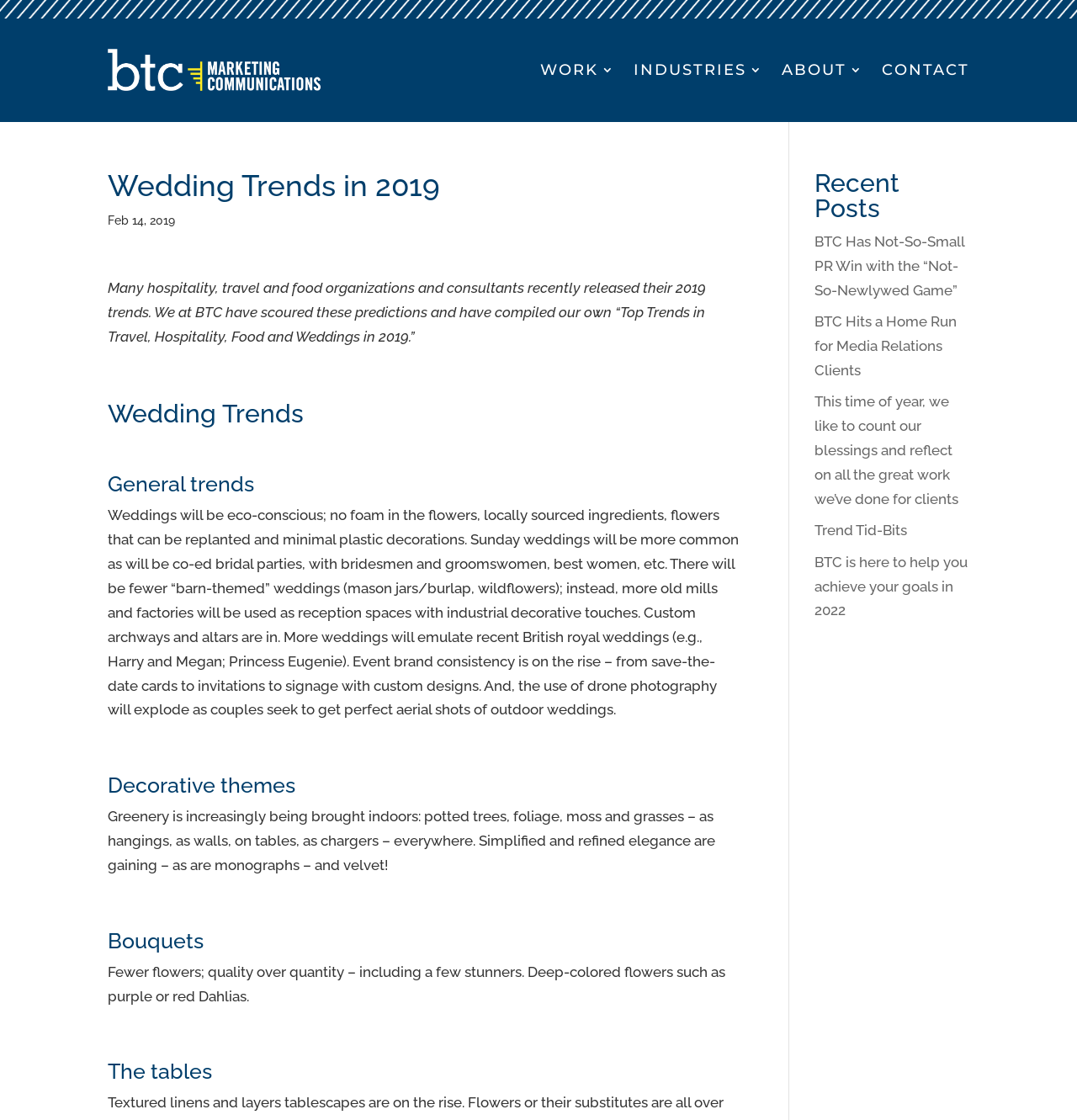Determine the bounding box coordinates of the region to click in order to accomplish the following instruction: "Read the 'BTC Has Not-So-Small PR Win with the “Not-So-Newlywed Game”' post". Provide the coordinates as four float numbers between 0 and 1, specifically [left, top, right, bottom].

[0.756, 0.208, 0.895, 0.267]